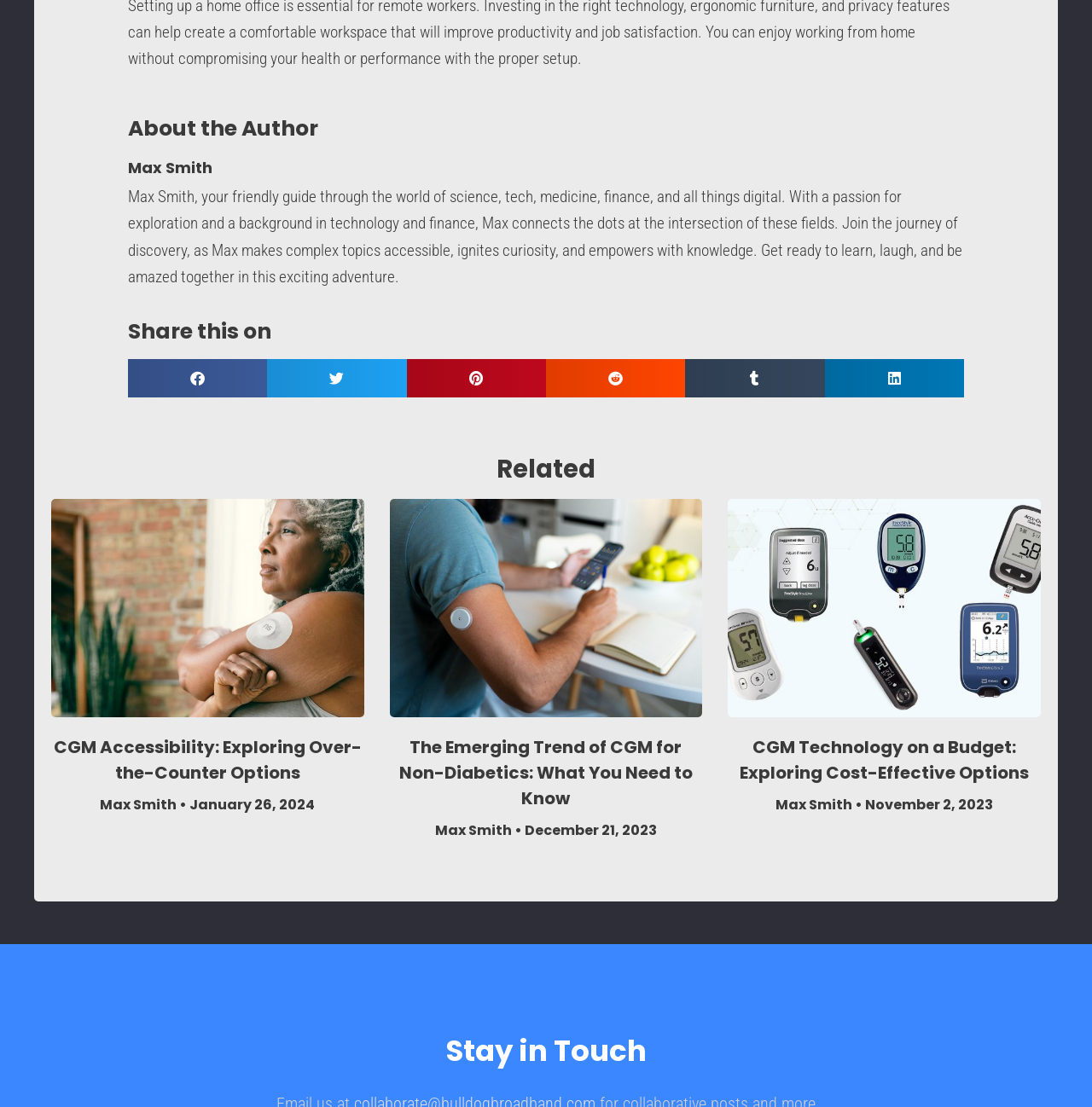Give the bounding box coordinates for this UI element: "aria-label="Share on facebook"". The coordinates should be four float numbers between 0 and 1, arranged as [left, top, right, bottom].

[0.117, 0.324, 0.245, 0.359]